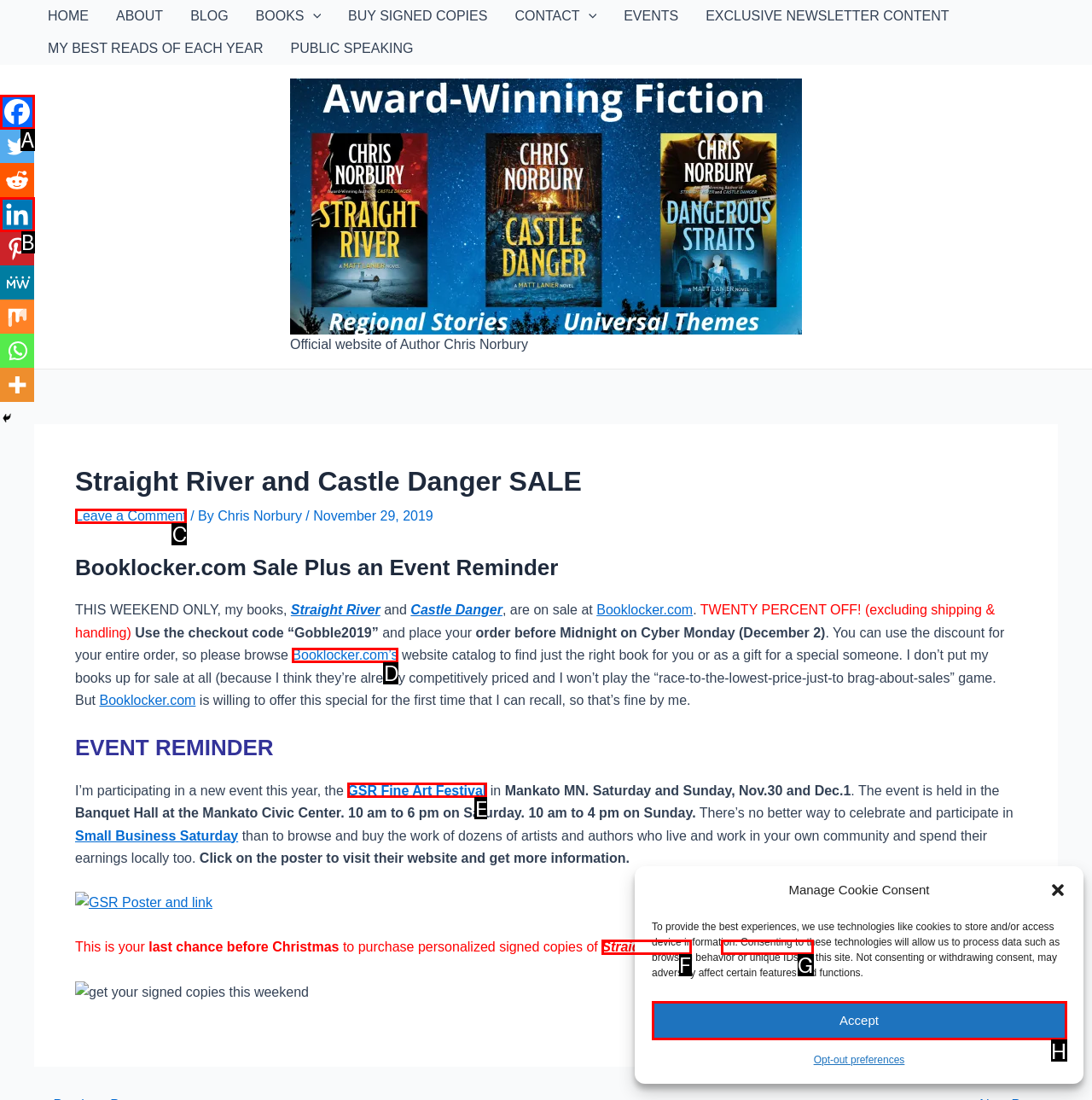Determine which UI element you should click to perform the task: Click the 'GSR Fine Art Festival' link
Provide the letter of the correct option from the given choices directly.

E